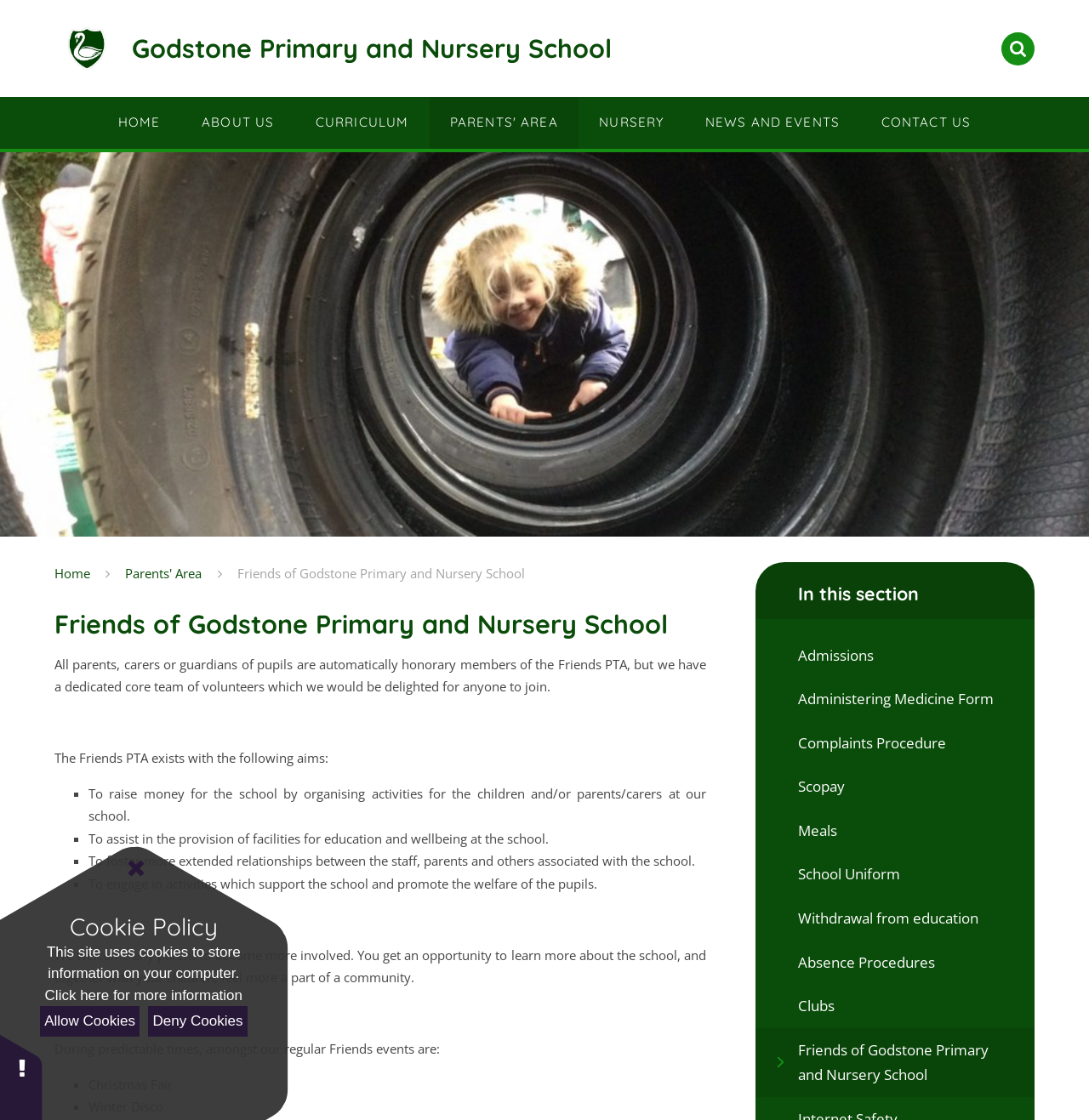Could you provide the bounding box coordinates for the portion of the screen to click to complete this instruction: "View 'Admissions' information"?

[0.693, 0.566, 0.95, 0.605]